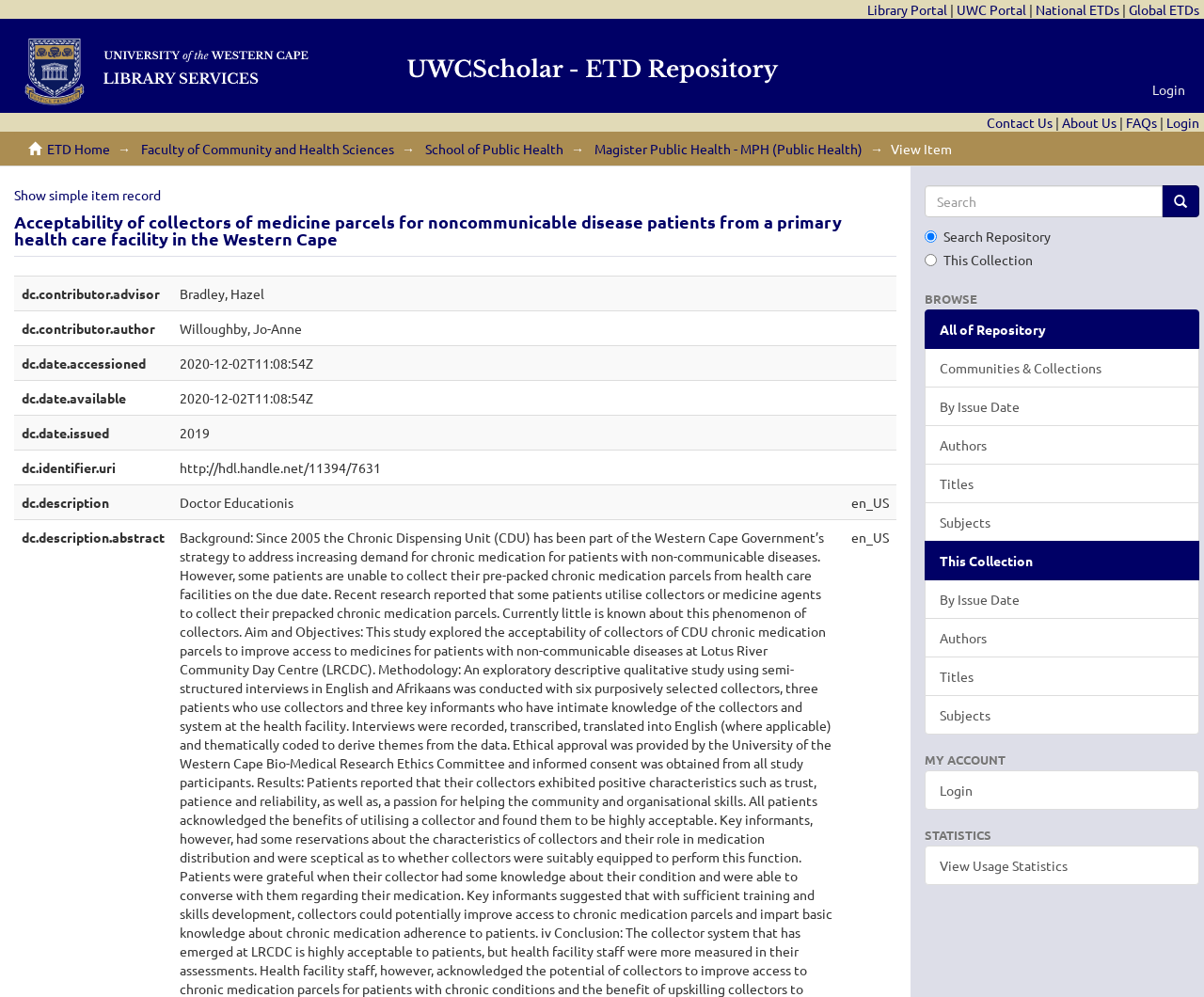Please indicate the bounding box coordinates for the clickable area to complete the following task: "Browse the communities and collections". The coordinates should be specified as four float numbers between 0 and 1, i.e., [left, top, right, bottom].

[0.768, 0.349, 0.996, 0.389]